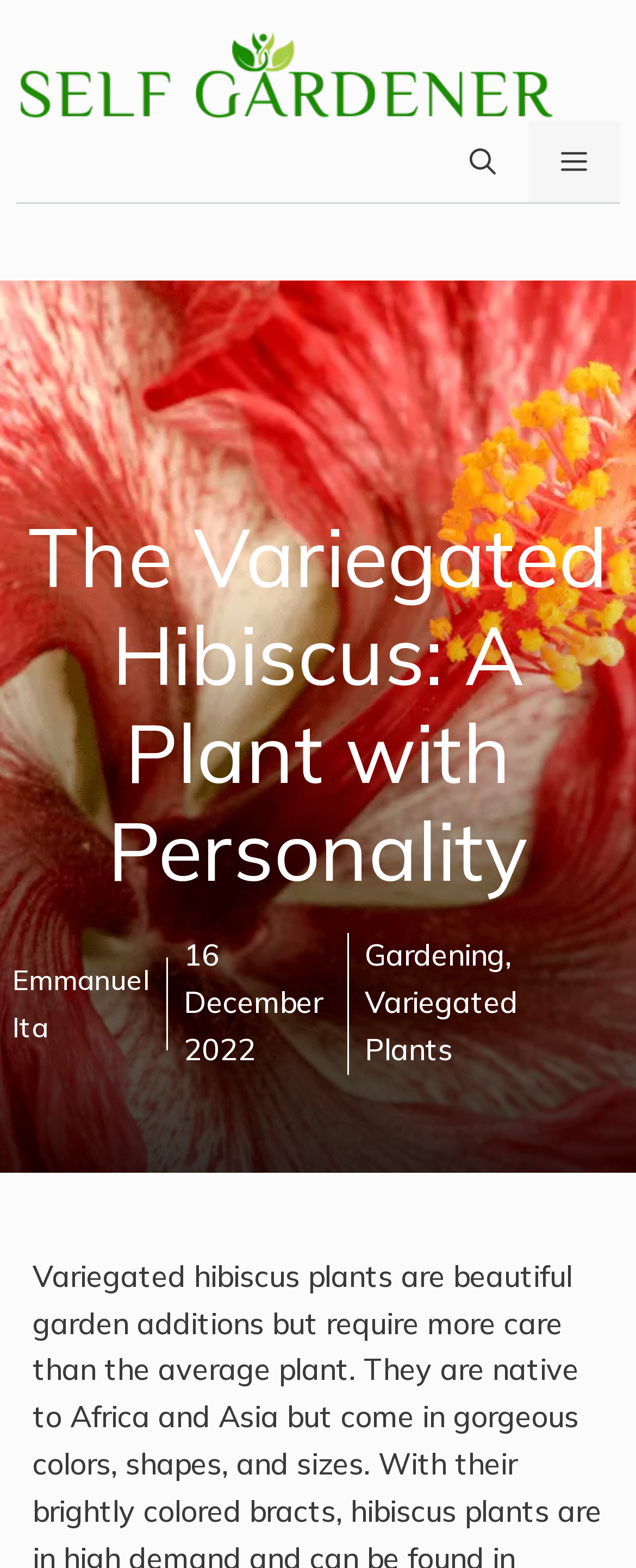Bounding box coordinates are specified in the format (top-left x, top-left y, bottom-right x, bottom-right y). All values are floating point numbers bounded between 0 and 1. Please provide the bounding box coordinate of the region this sentence describes: aria-label="Open Search Bar"

[0.687, 0.077, 0.831, 0.129]